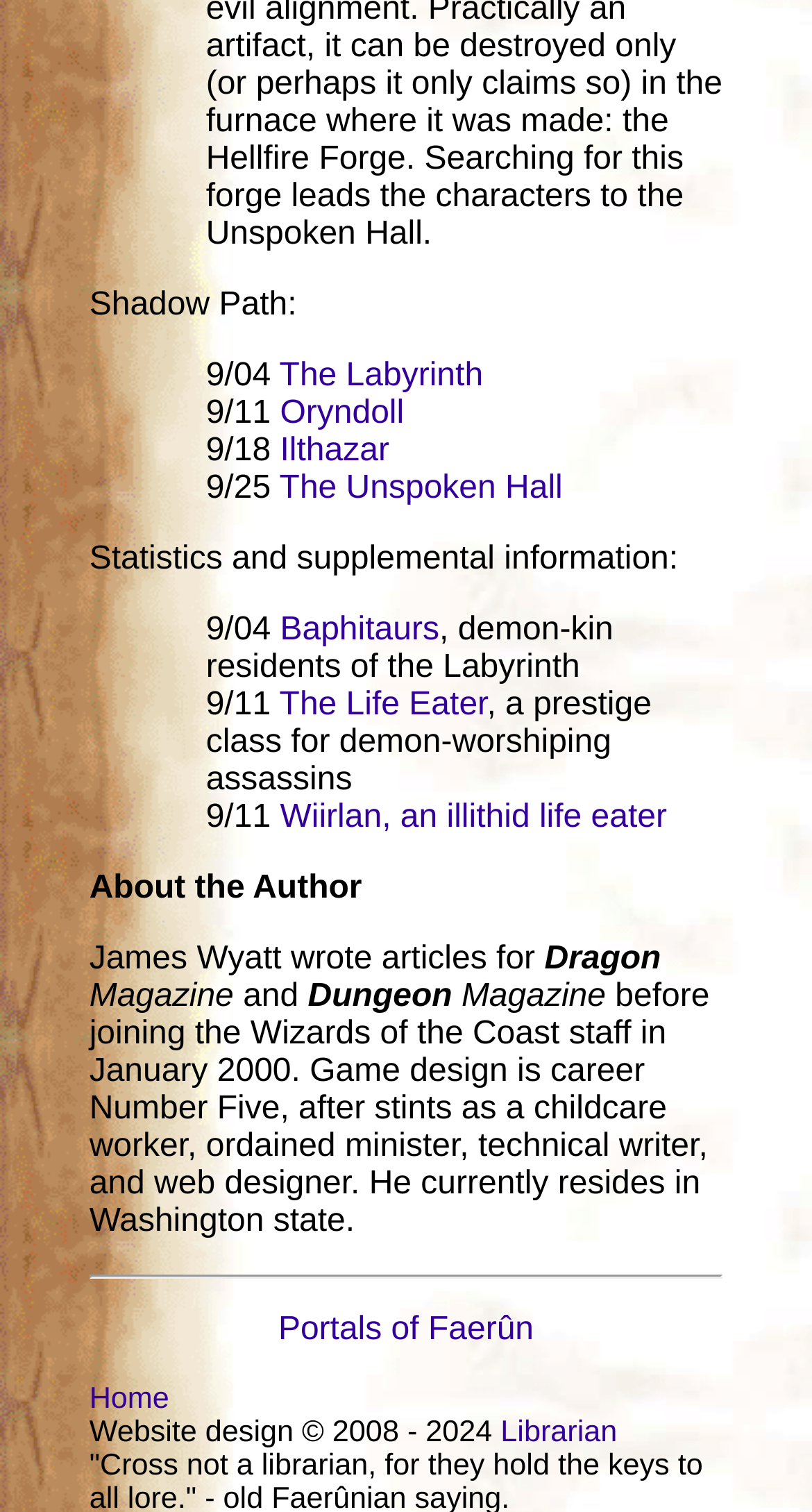What is the profession of James Wyatt before joining Wizards of the Coast?
Look at the image and respond with a single word or a short phrase.

Technical writer